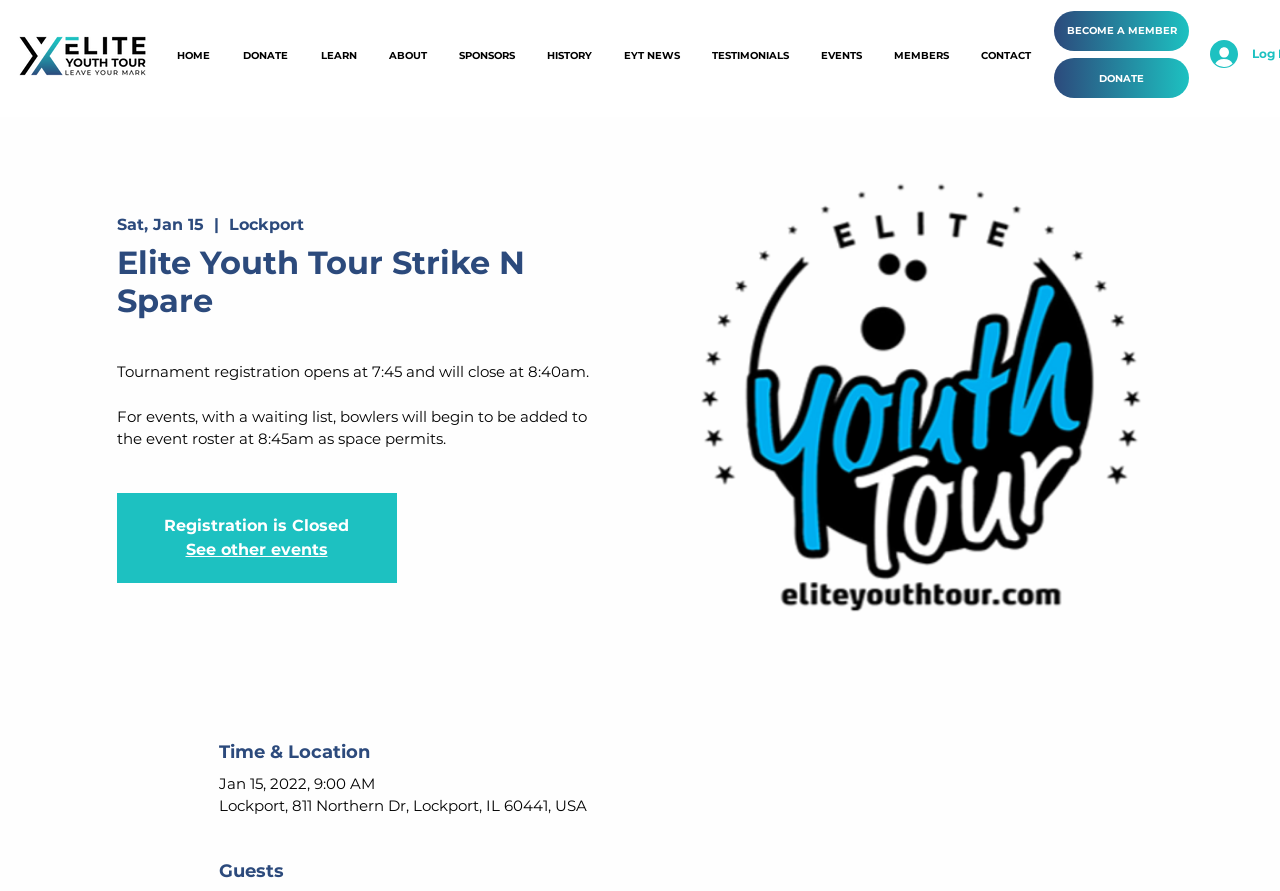Determine the main heading of the webpage and generate its text.

Elite Youth Tour Strike N Spare